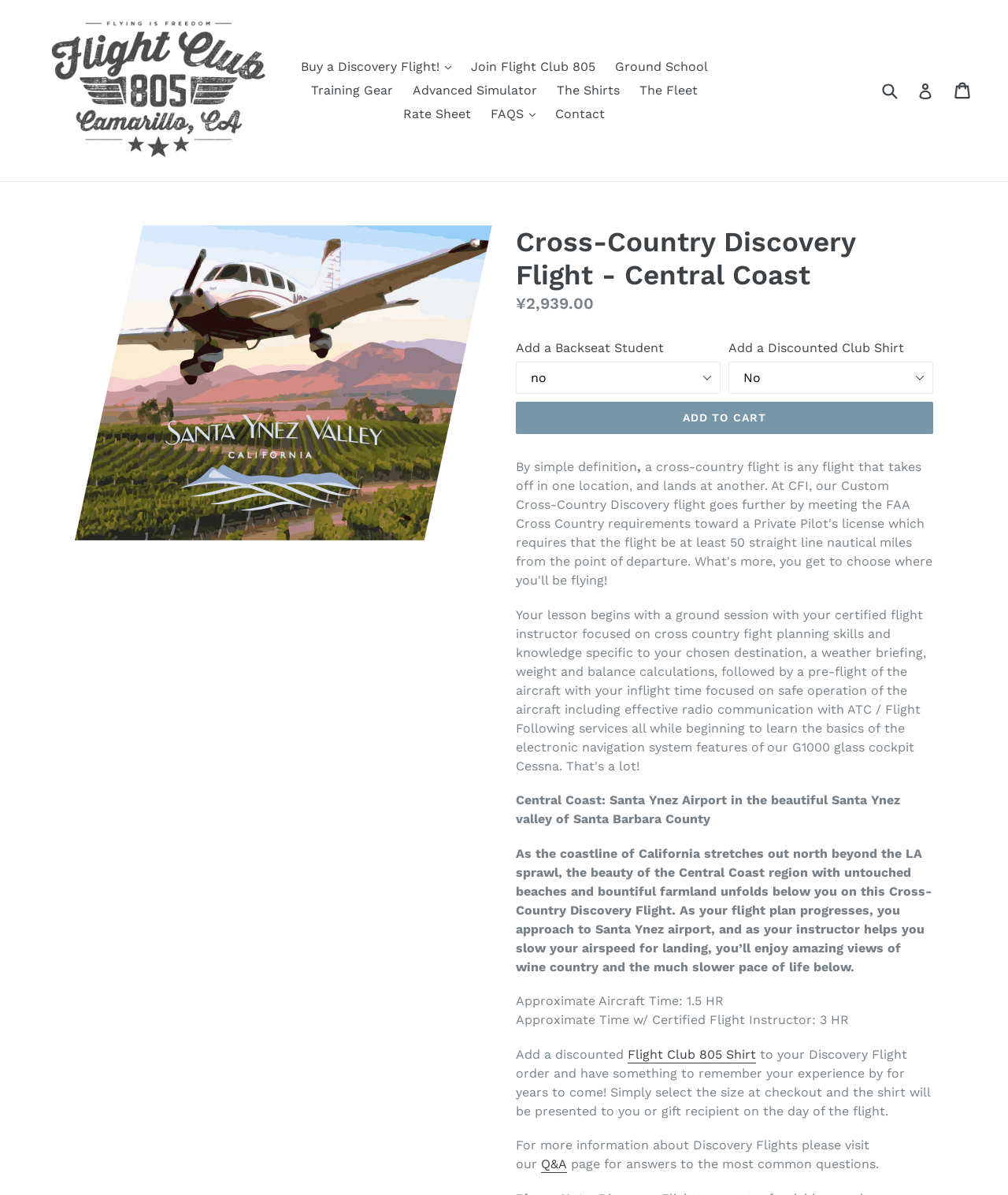Locate the bounding box coordinates of the clickable region necessary to complete the following instruction: "View FAQs". Provide the coordinates in the format of four float numbers between 0 and 1, i.e., [left, top, right, bottom].

[0.479, 0.086, 0.539, 0.105]